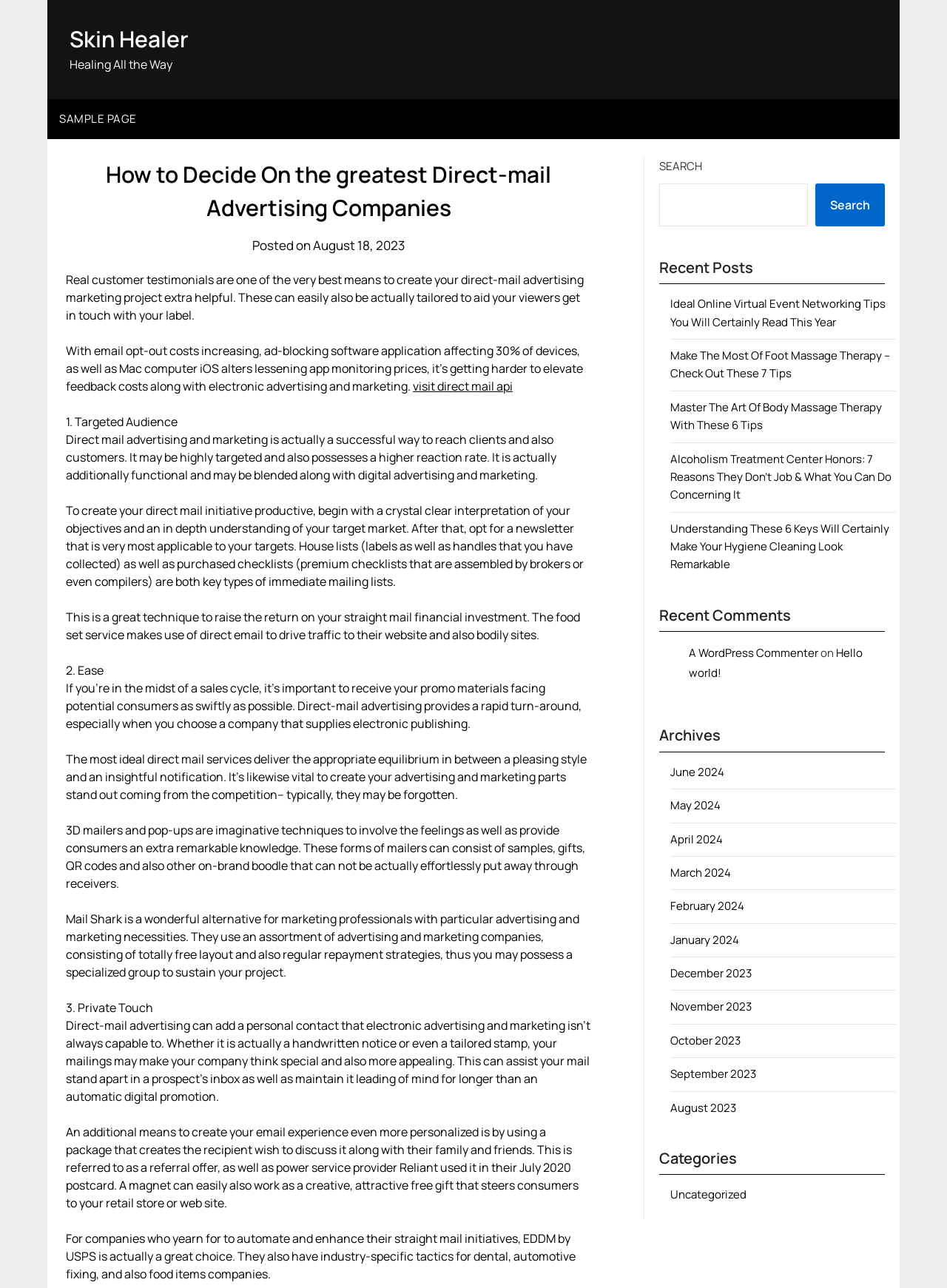Identify the bounding box coordinates for the UI element that matches this description: "parent_node: Search name="s"".

[0.696, 0.142, 0.853, 0.176]